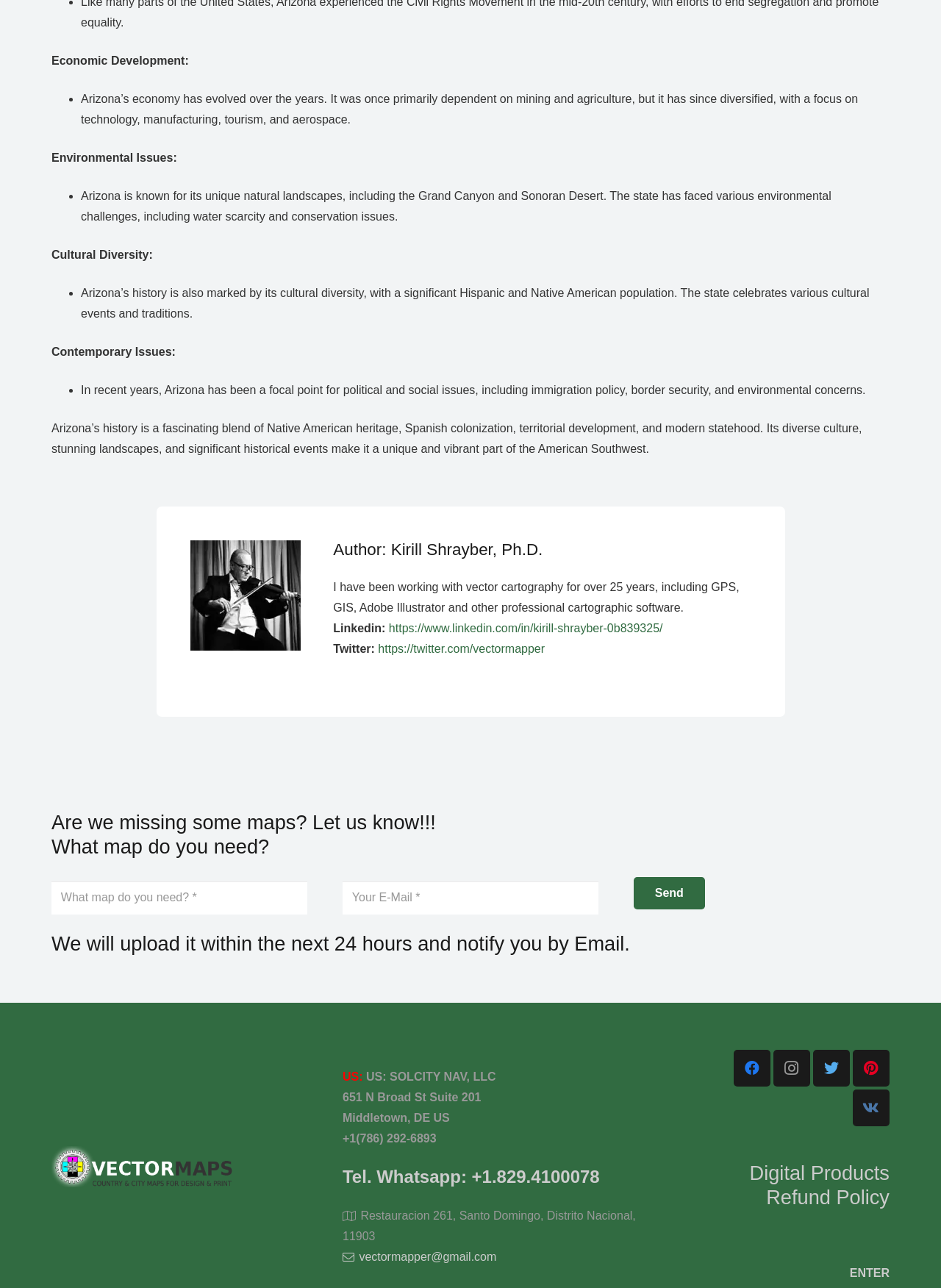What is the topic of the webpage? Please answer the question using a single word or phrase based on the image.

Arizona